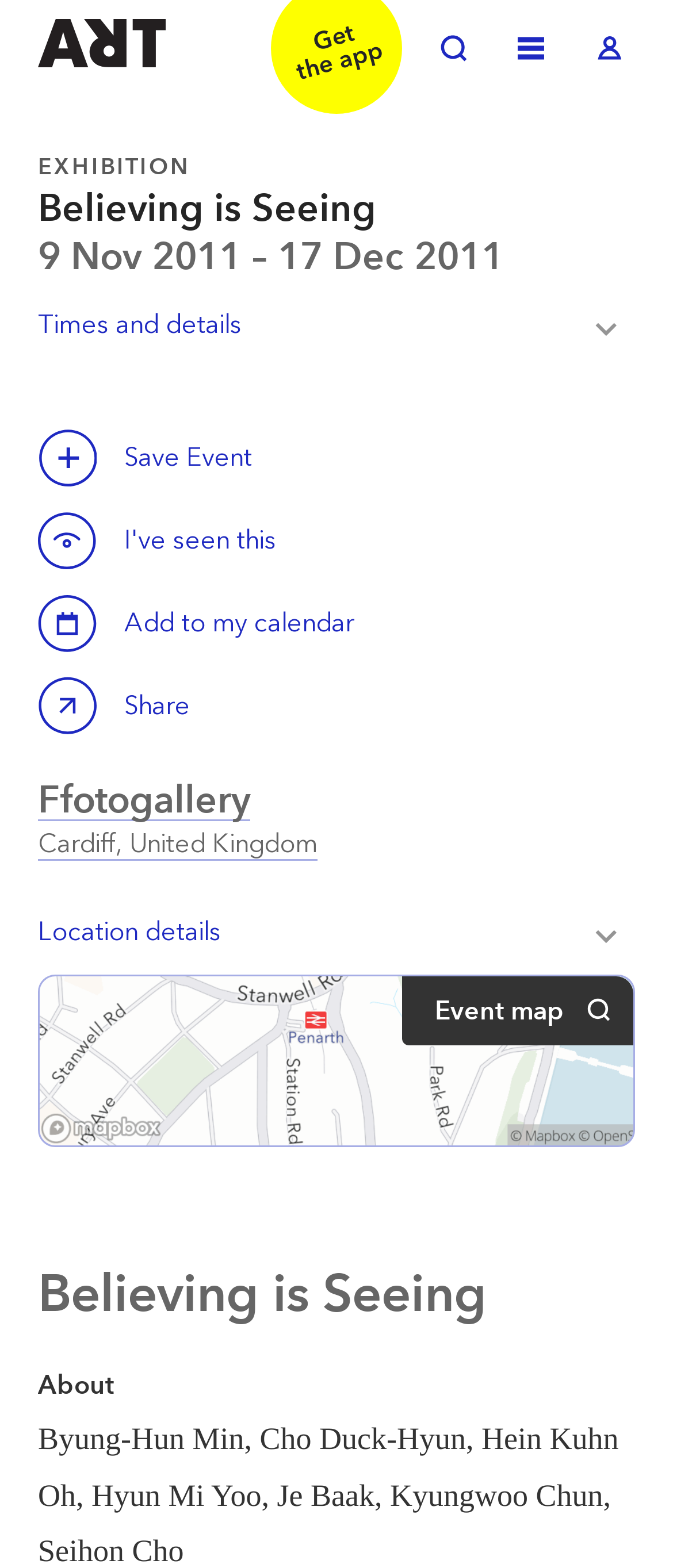Generate a thorough caption detailing the webpage content.

The webpage is about an exhibition titled "Believing is Seeing" at Ffotogallery in Cardiff. At the top left, there are three links: "Welcome to ArtRabbit", "Toggle Search", and "Toggle Menu", followed by "Toggle Log in" at the top right. 

Below these links, there is a header section that spans the entire width of the page. Within this section, there are three headings: "EXHIBITION", "Believing is Seeing", and "9 Nov 2011 – 17 Dec 2011", which are stacked vertically. 

To the right of the "9 Nov 2011 – 17 Dec 2011" heading, there is a "Times and details Toggle" button. Below this button, there are two "Save this event" buttons, with a "Save Event" text in between. 

Further down, there is a "Calendar" button with an "Add to my calendar" text, and a "Share Believing is Seeing" button. 

The next section is headed by "Ffotogallery", which is a link, and below it, there is a link to "Cardiff, United Kingdom". 

A "Location details Toggle Location details" button is located below, followed by an "Event map" text at the bottom right. 

At the very bottom, there is a "Believing is Seeing" text, and an "About" heading above the bottom edge of the page.